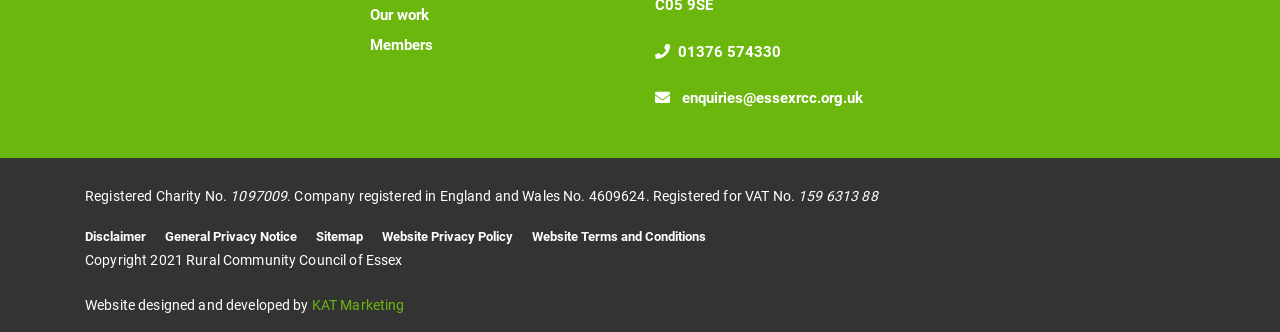What is the VAT number?
Using the visual information, reply with a single word or short phrase.

159 6313 88